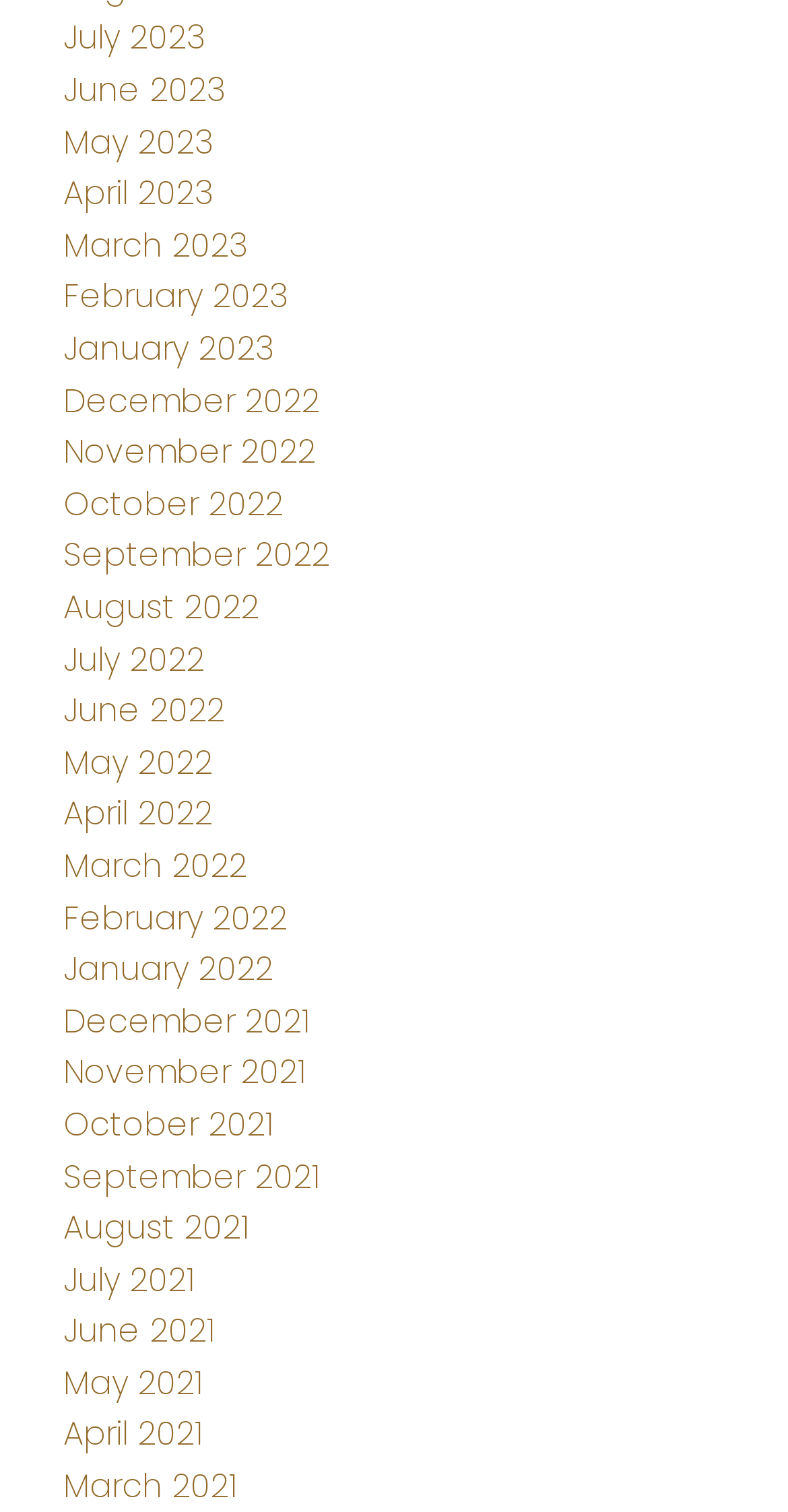Answer the following query concisely with a single word or phrase:
Are the months listed in chronological order?

Yes